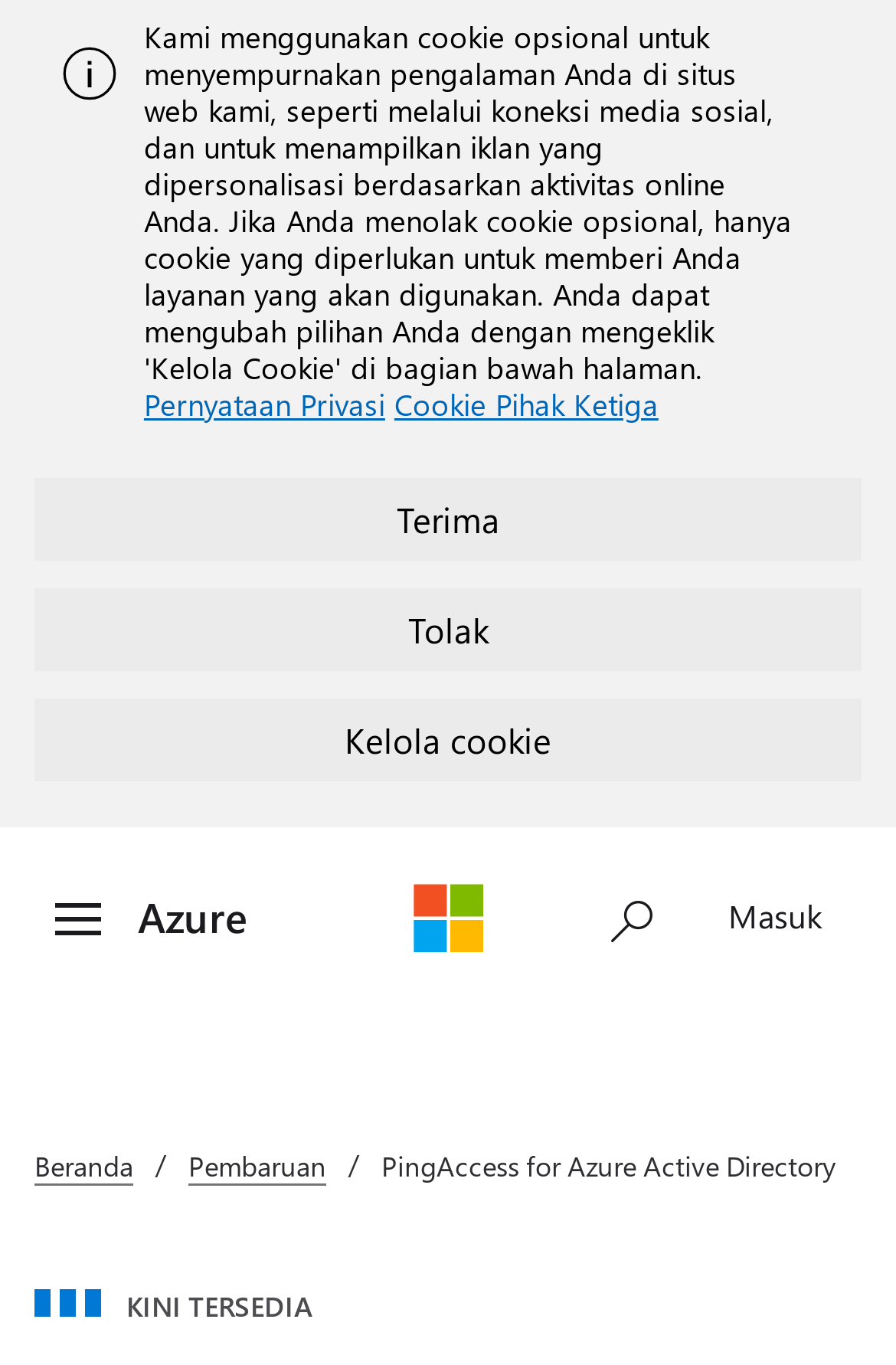Answer the question briefly using a single word or phrase: 
Is the 'Menu alihkan' button expanded?

False